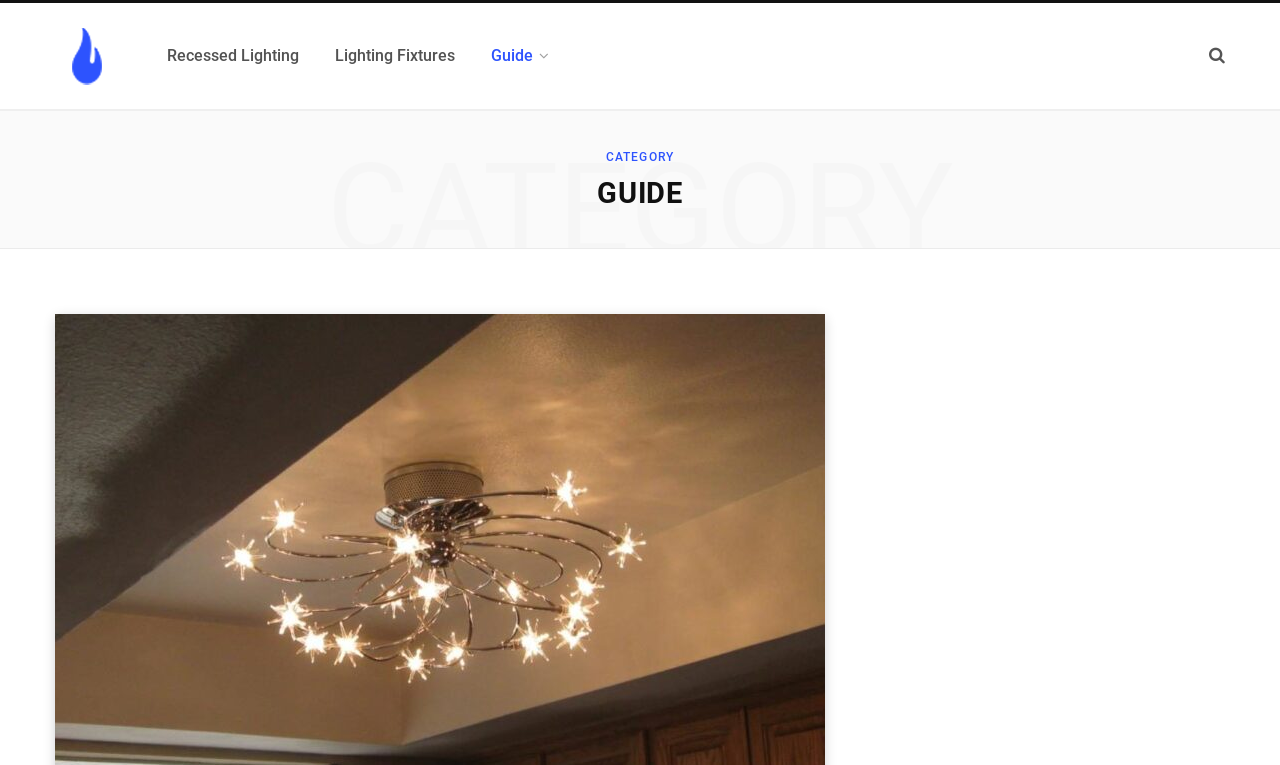Determine the bounding box for the UI element as described: "Recessed Lighting". The coordinates should be represented as four float numbers between 0 and 1, formatted as [left, top, right, bottom].

[0.116, 0.027, 0.248, 0.119]